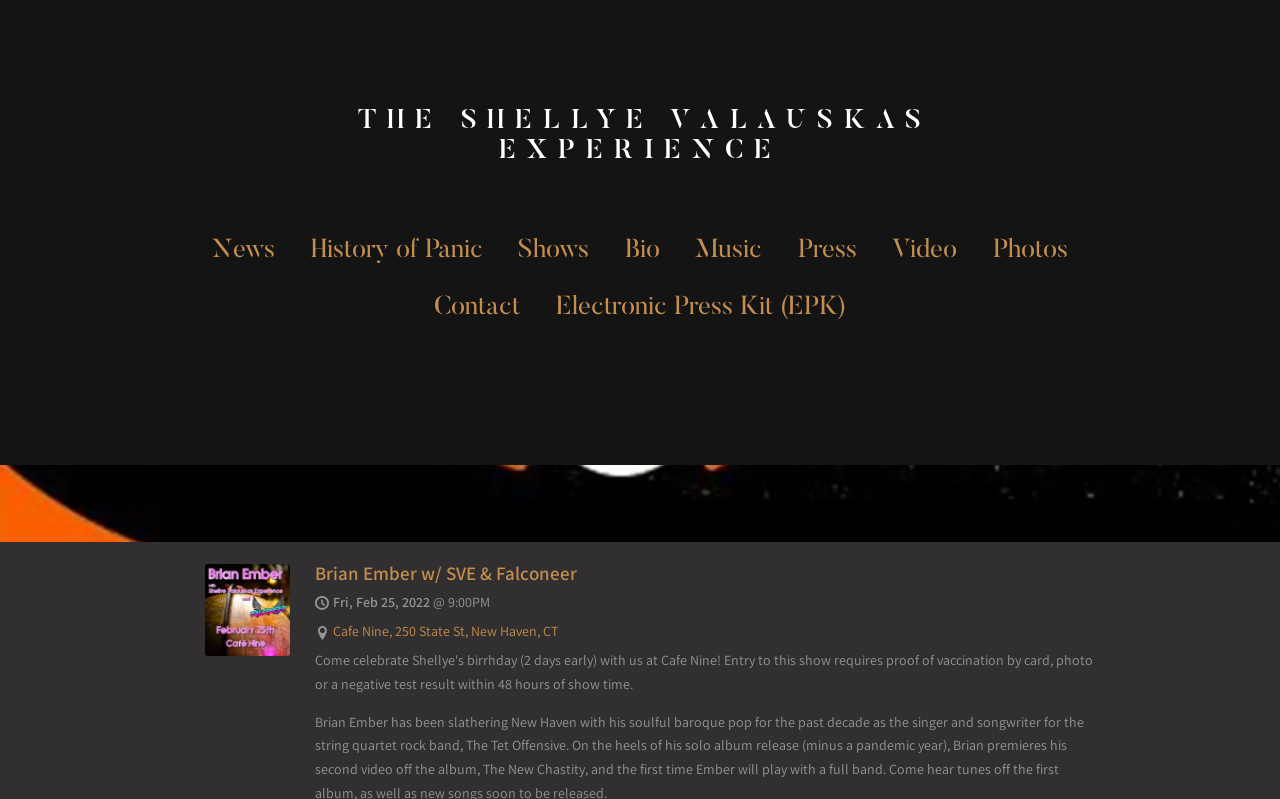Please answer the following question using a single word or phrase: 
What time does the event start?

9:00PM